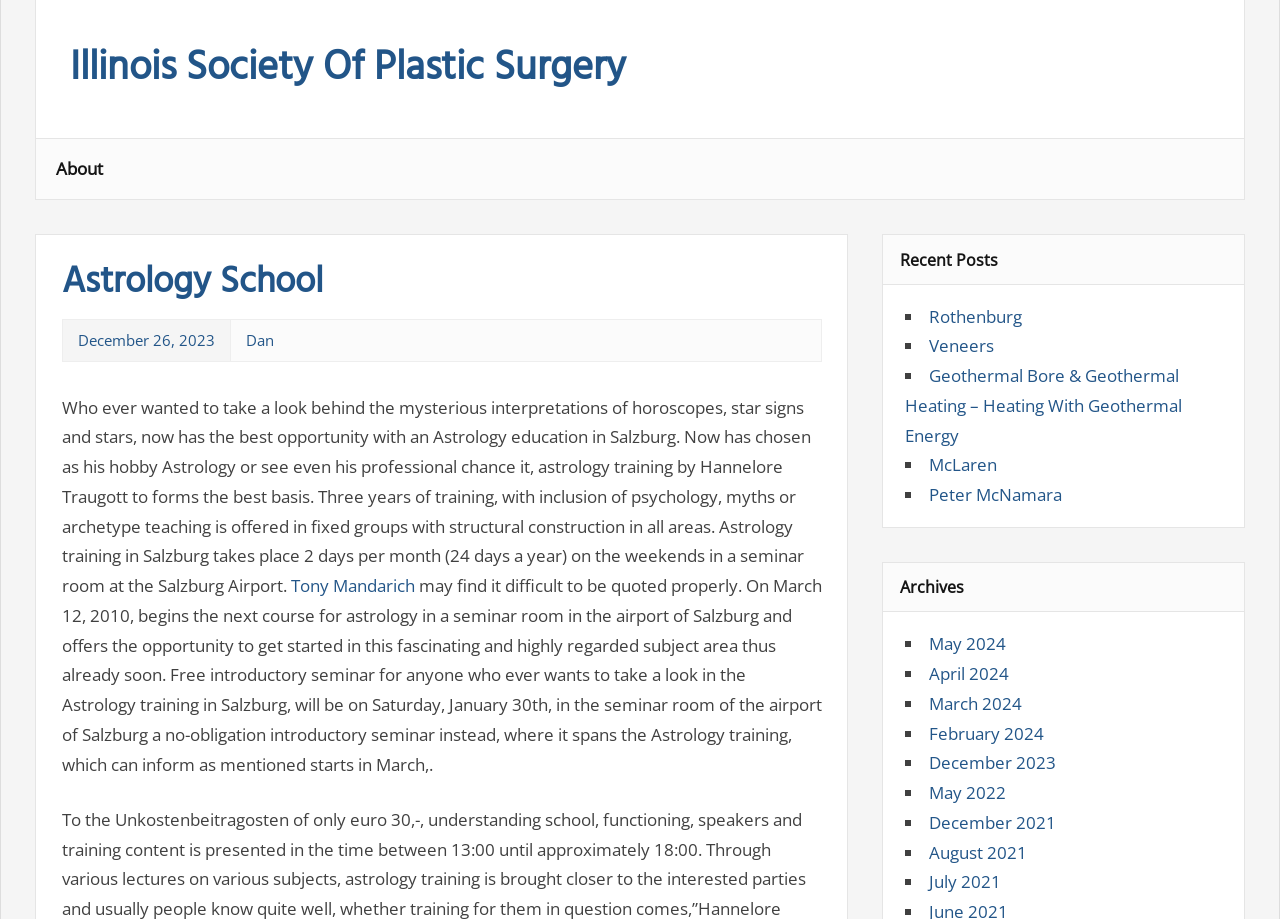Can you find the bounding box coordinates for the element that needs to be clicked to execute this instruction: "Click on the 'About' link"? The coordinates should be given as four float numbers between 0 and 1, i.e., [left, top, right, bottom].

[0.028, 0.151, 0.097, 0.217]